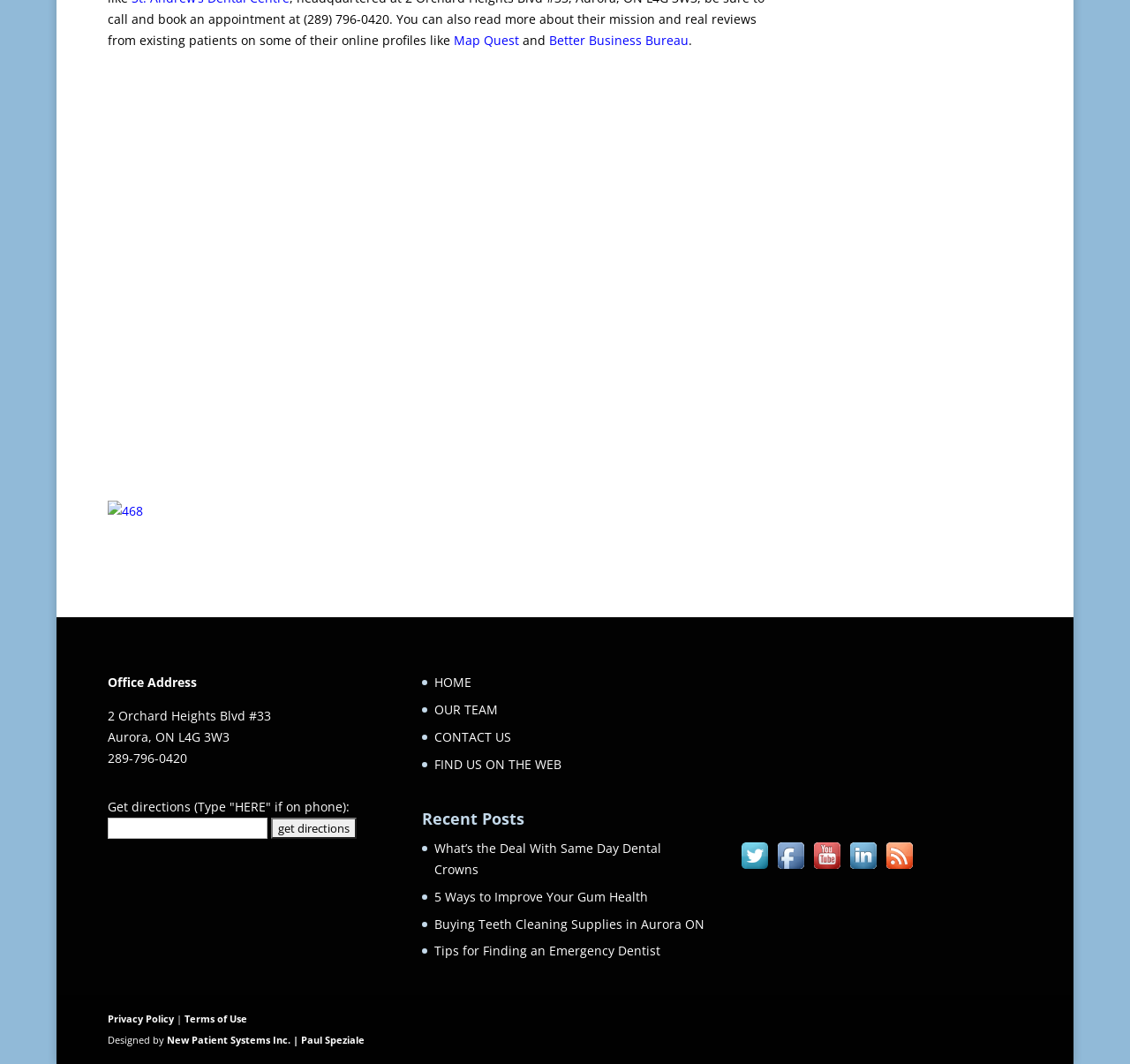What are the recent posts on the website?
Based on the image, respond with a single word or phrase.

Dental-related articles